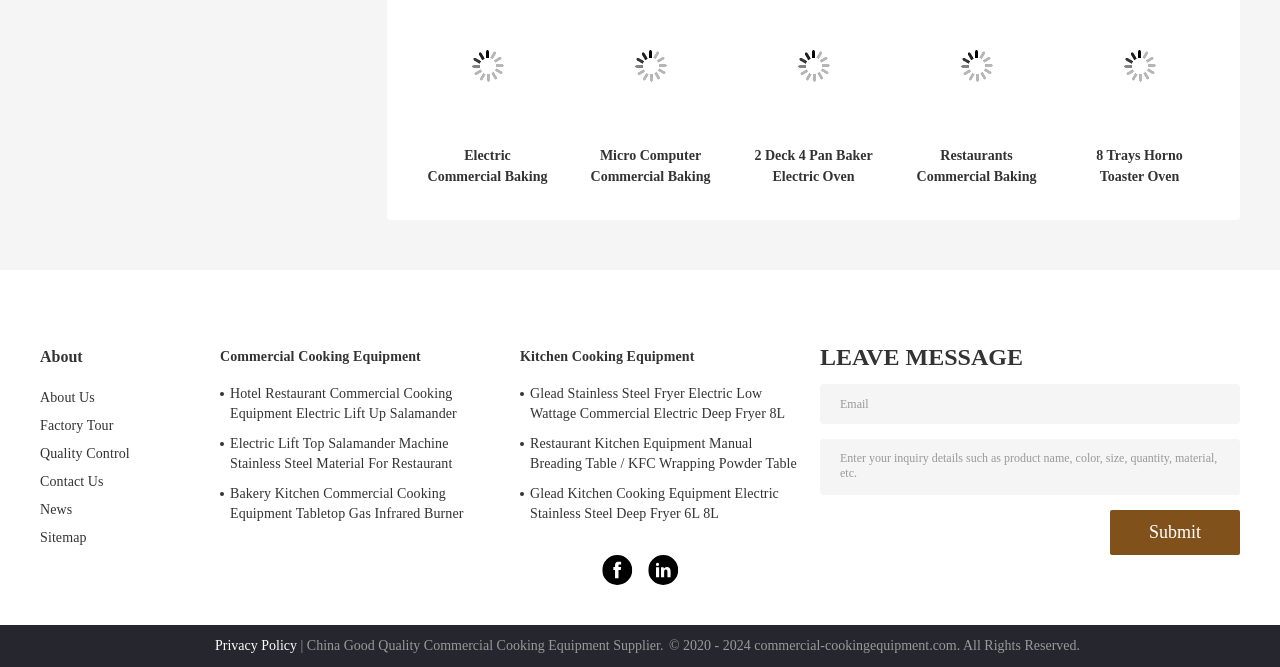What type of equipment is shown on the webpage?
Could you give a comprehensive explanation in response to this question?

Based on the images and headings on the webpage, it appears to be showcasing various types of commercial cooking equipment, such as ovens, mixers, and fryers, which are commonly used in restaurants and bakeries.